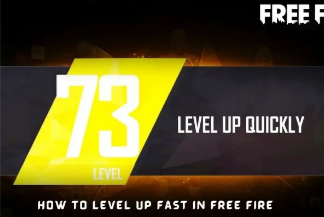What is the purpose of the guide?
Provide a comprehensive and detailed answer to the question.

The image is likely part of a guide, titled 'How To Level Up Fast In Free Fire', designed to provide players with strategies and tips to enhance their gameplay and expedite their progression within the game.